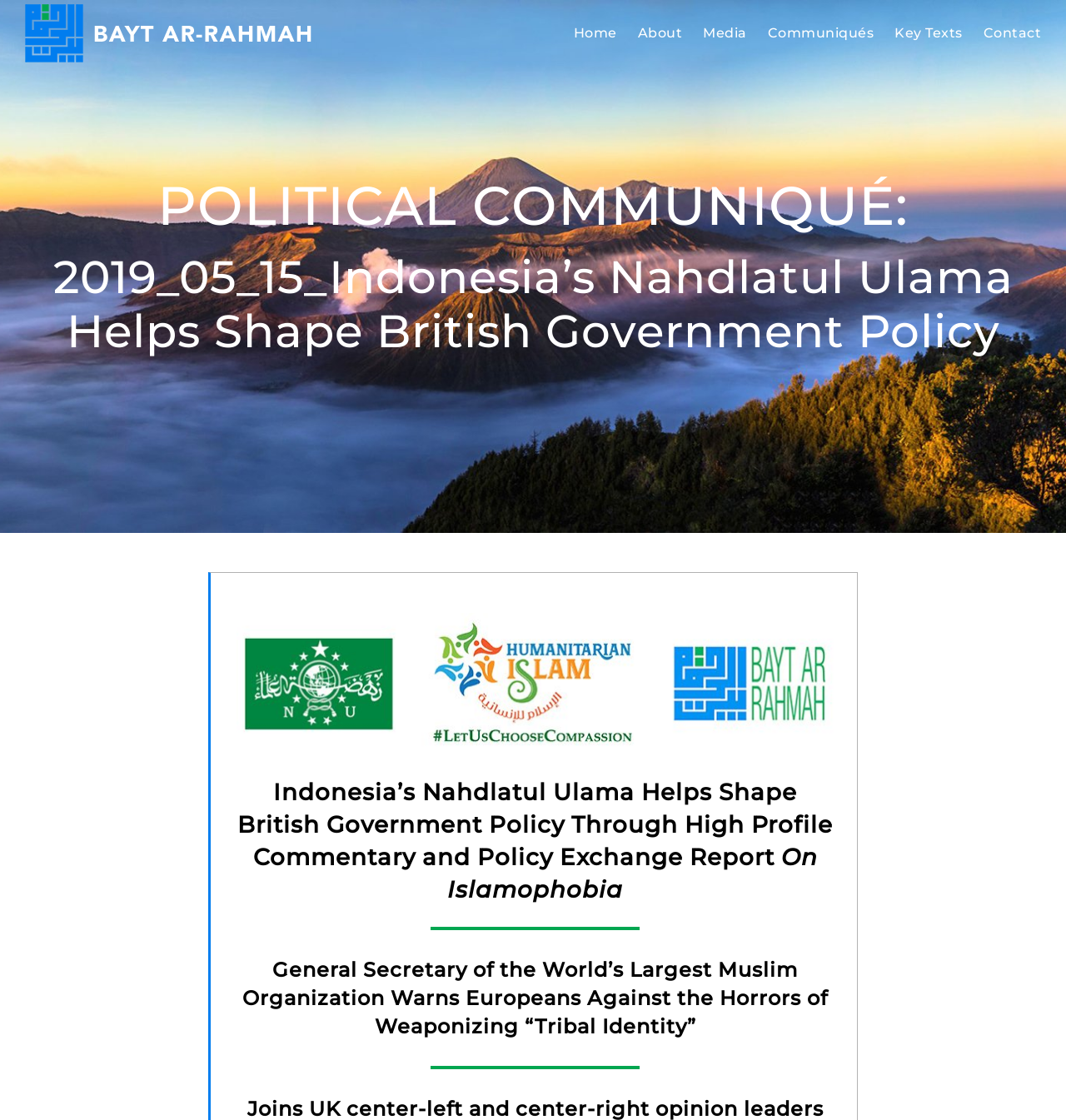Find the bounding box of the element with the following description: "Go to Top". The coordinates must be four float numbers between 0 and 1, formatted as [left, top, right, bottom].

[0.904, 0.926, 0.941, 0.952]